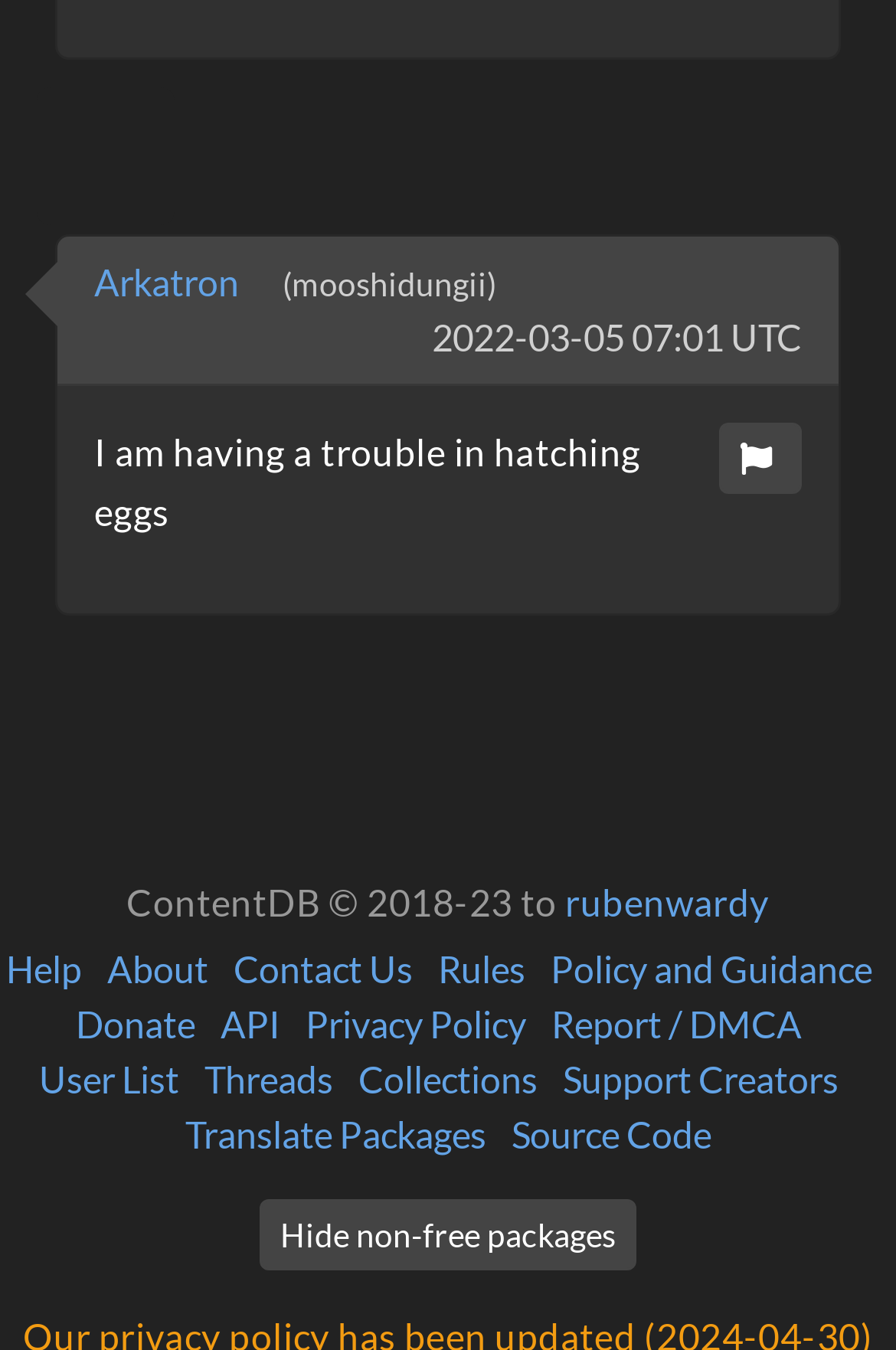Using the element description: "Threads", determine the bounding box coordinates. The coordinates should be in the format [left, top, right, bottom], with values between 0 and 1.

[0.228, 0.783, 0.372, 0.815]